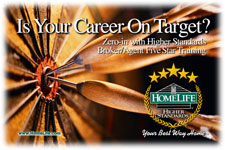Paint a vivid picture with your words by describing the image in detail.

The image features a visually striking dartboard, with the central dart placed firmly in the bullseye, symbolizing precision and focus. The prominent question, "Is Your Career On Target?" invites viewers to assess their professional journey. Accompanying this is the tagline, "Zero-in with Higher Standards Broker/Agent FiveStar Training," suggesting an elite training program designed to enhance success in careers, particularly in real estate. The HomeLife logo is displayed prominently, along with a five-star emblem, reinforcing the idea of excellence and high standards. The background blends warm tones that evoke a sense of aspiration and achievement, making this image both motivational and aligned with the theme of targeted career growth.